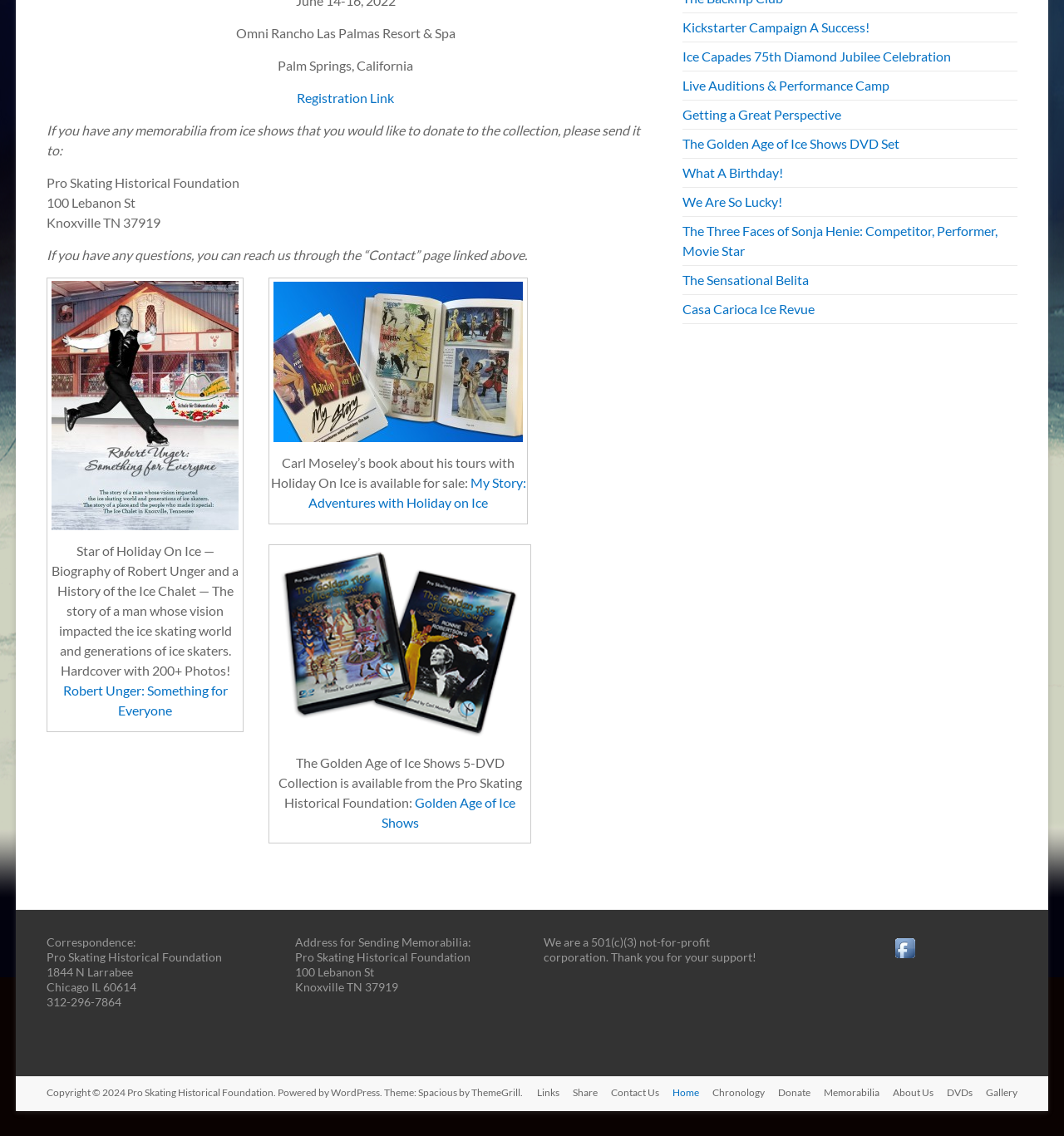Provide the bounding box coordinates of the section that needs to be clicked to accomplish the following instruction: "Visit 'Pro Skating Historical Foundation' on Facebook."

[0.837, 0.823, 0.863, 0.836]